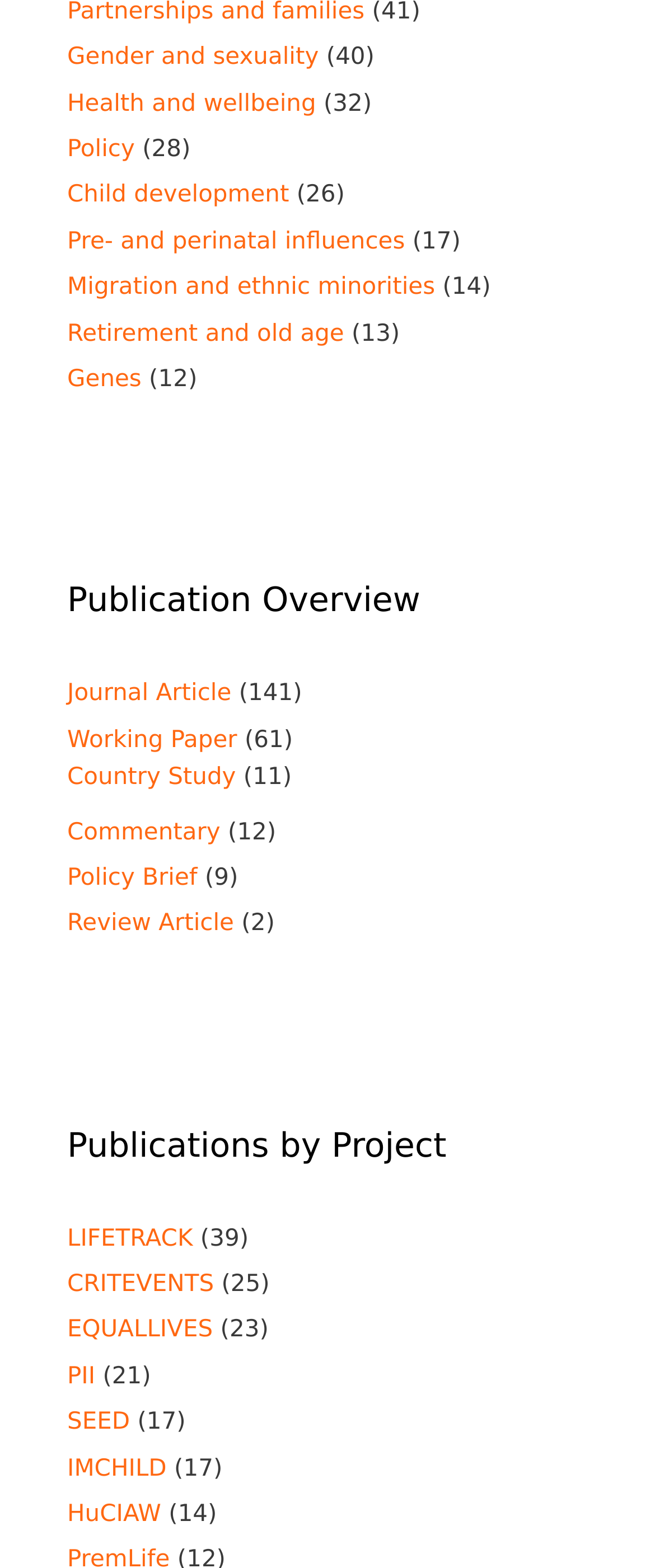Calculate the bounding box coordinates of the UI element given the description: "Migration and ethnic minorities".

[0.103, 0.175, 0.664, 0.192]